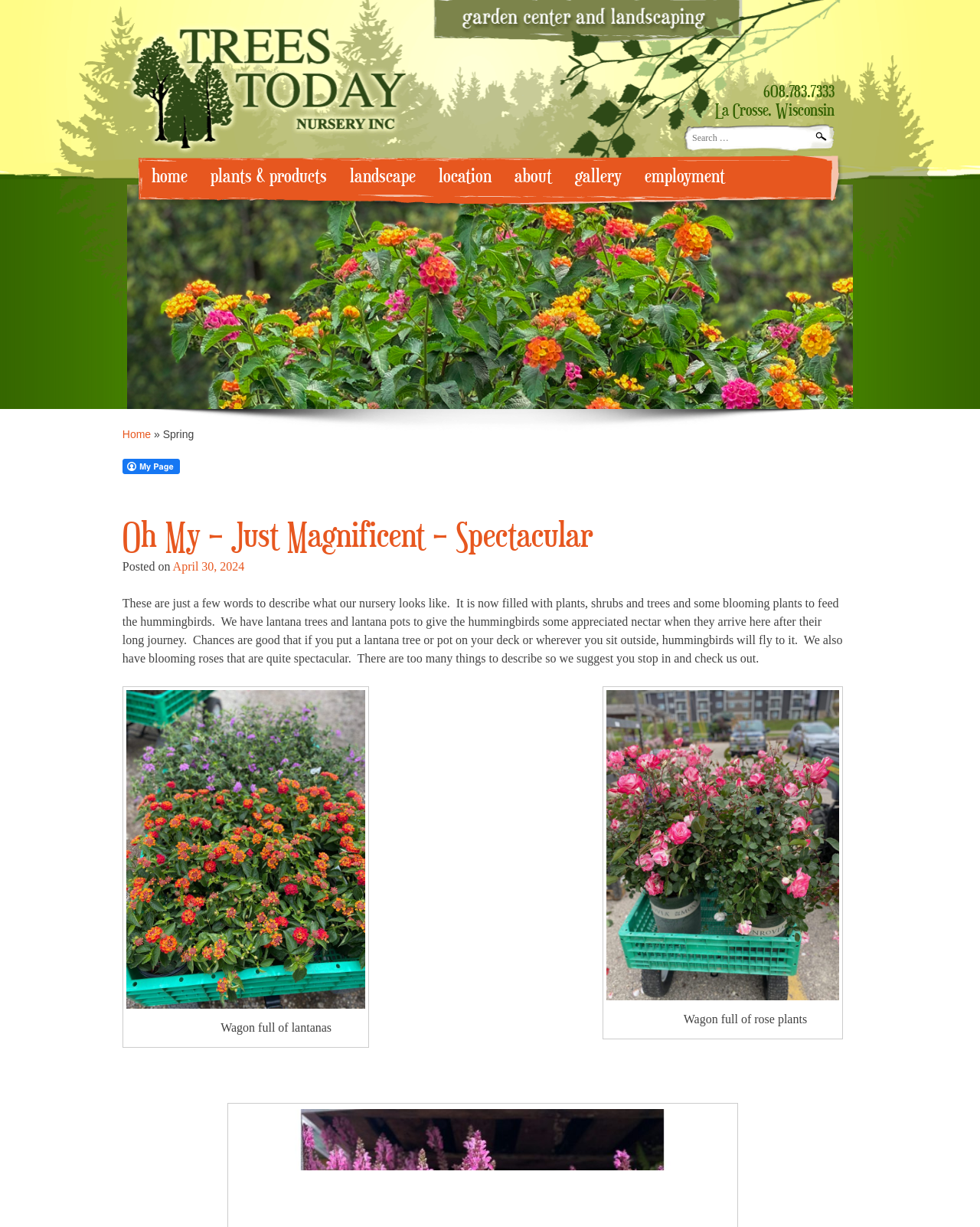Bounding box coordinates are to be given in the format (top-left x, top-left y, bottom-right x, bottom-right y). All values must be floating point numbers between 0 and 1. Provide the bounding box coordinate for the UI element described as: April 30, 2024April 30, 2024

[0.176, 0.456, 0.25, 0.467]